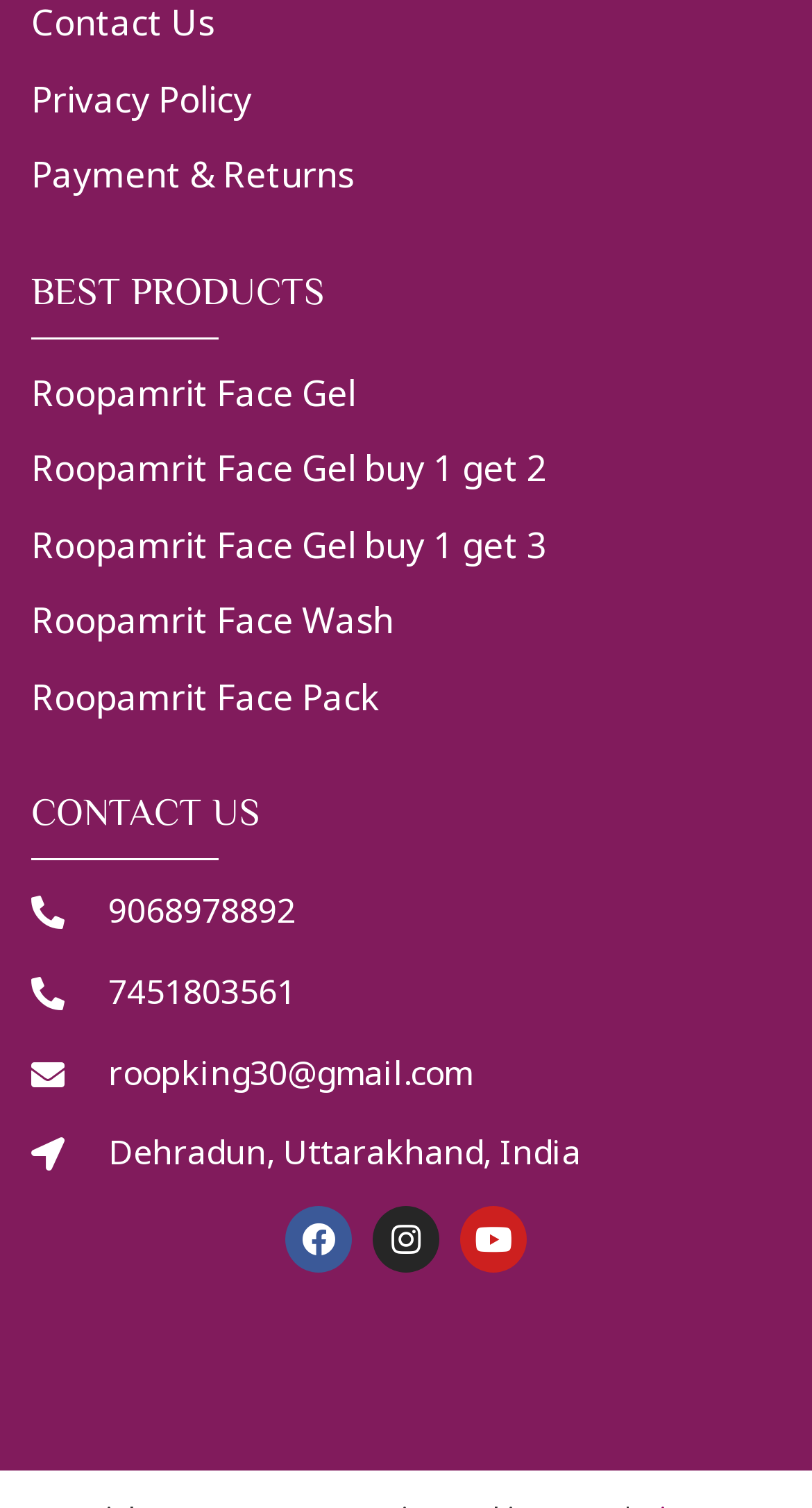Identify the coordinates of the bounding box for the element described below: "paulamayer". Return the coordinates as four float numbers between 0 and 1: [left, top, right, bottom].

None